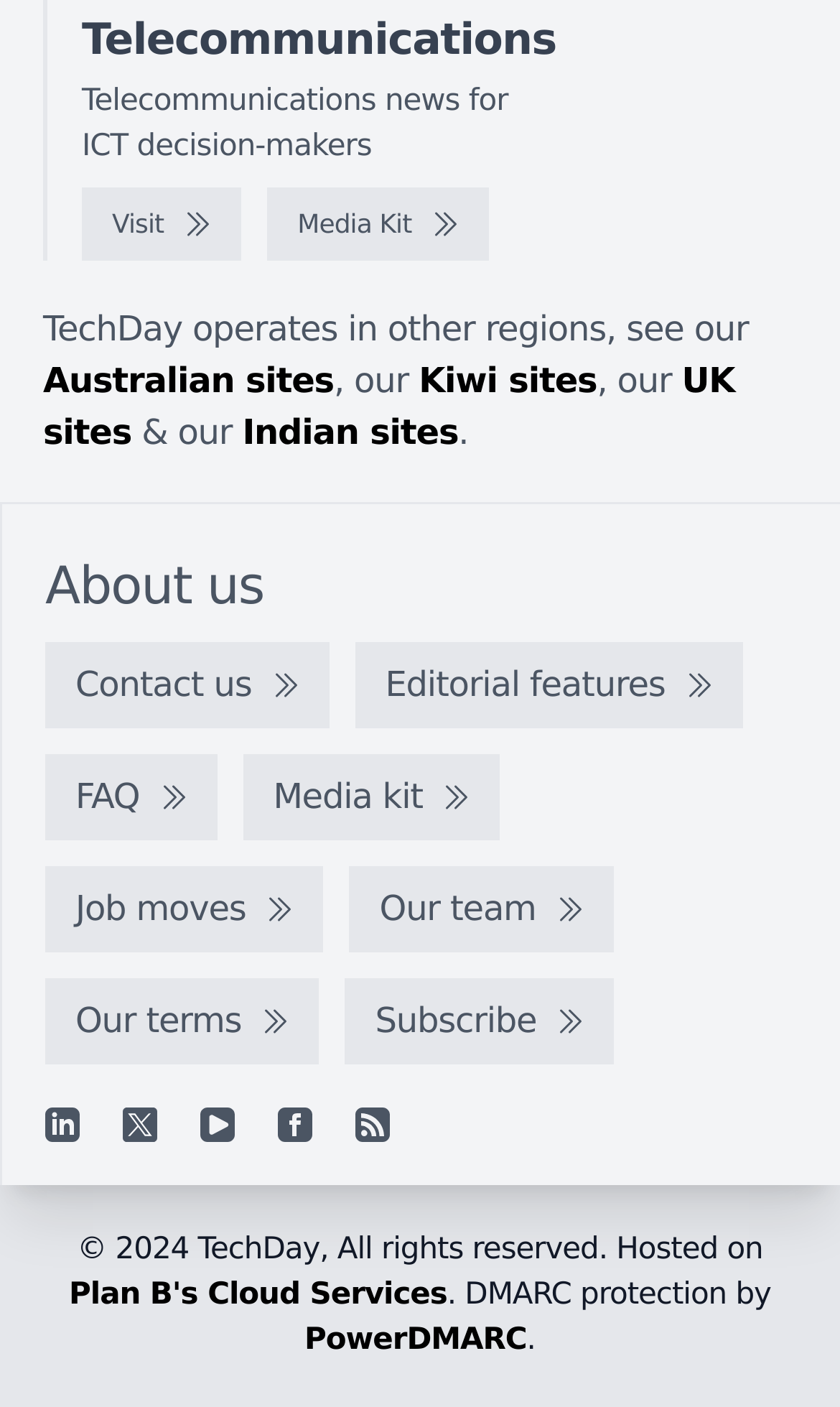What is the main topic of this website?
Give a one-word or short-phrase answer derived from the screenshot.

Telecommunications